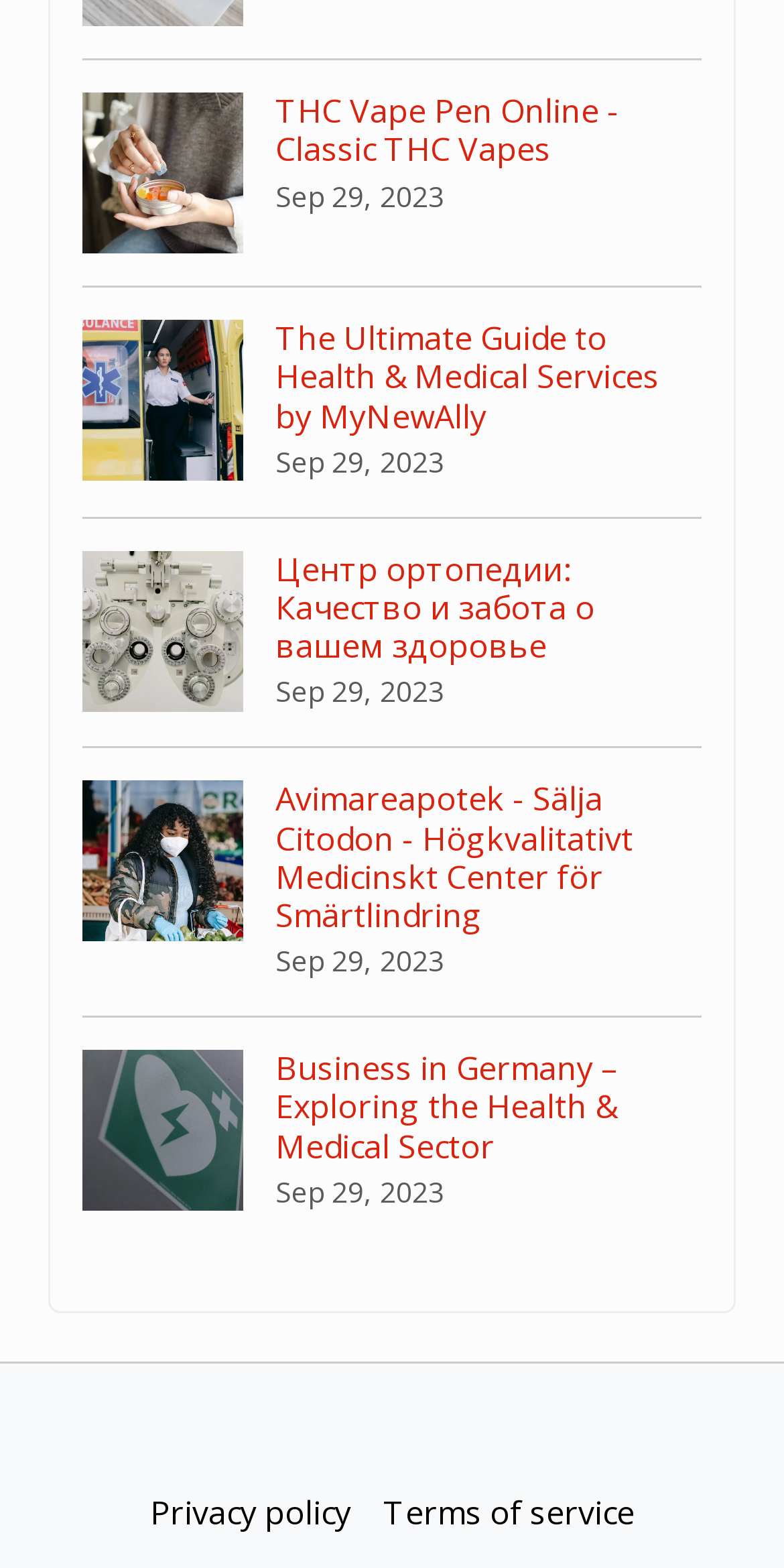What language is the third link in?
Relying on the image, give a concise answer in one word or a brief phrase.

Russian